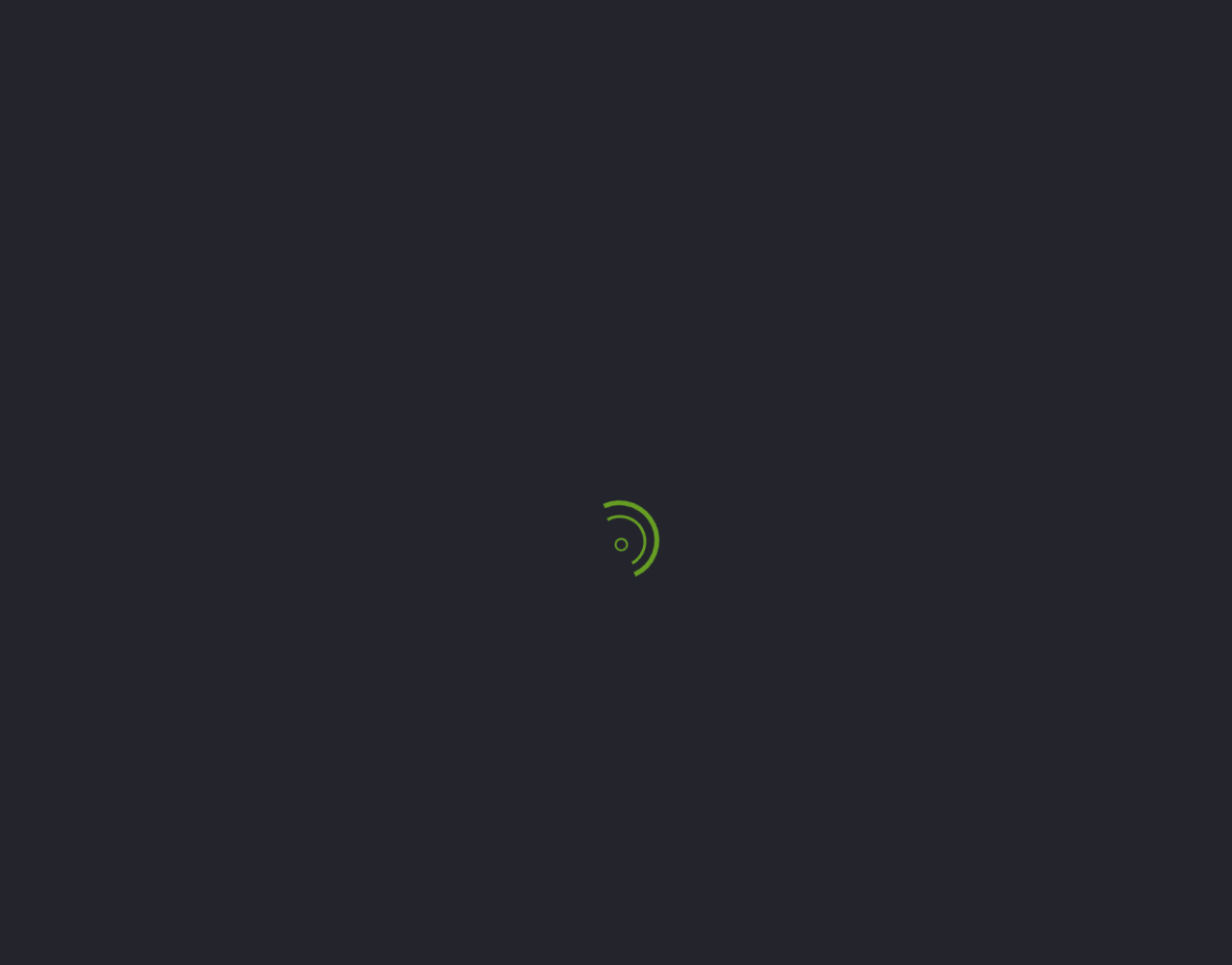Answer the question in a single word or phrase:
What is the company's phone number?

(520) 887-1204